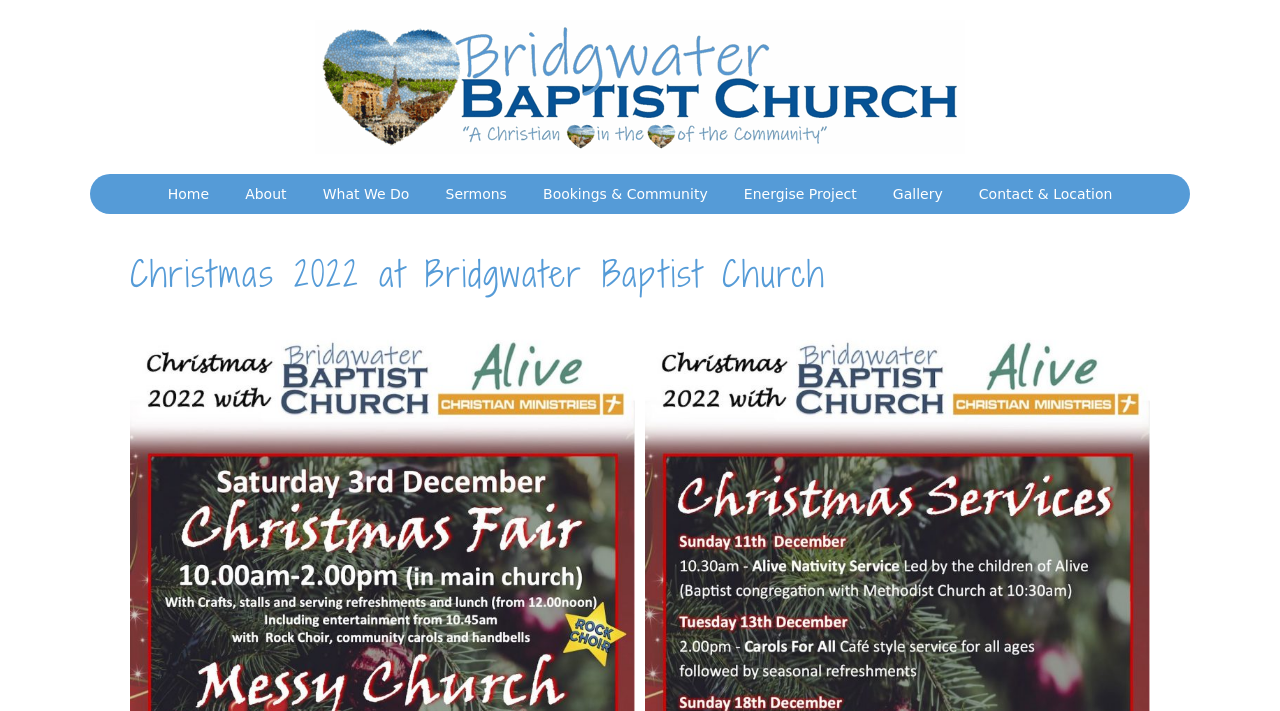What is the current event being promoted?
Using the image, elaborate on the answer with as much detail as possible.

I found the answer by looking at the header element, which contains the text 'Christmas 2022 at Bridgwater Baptist Church'.